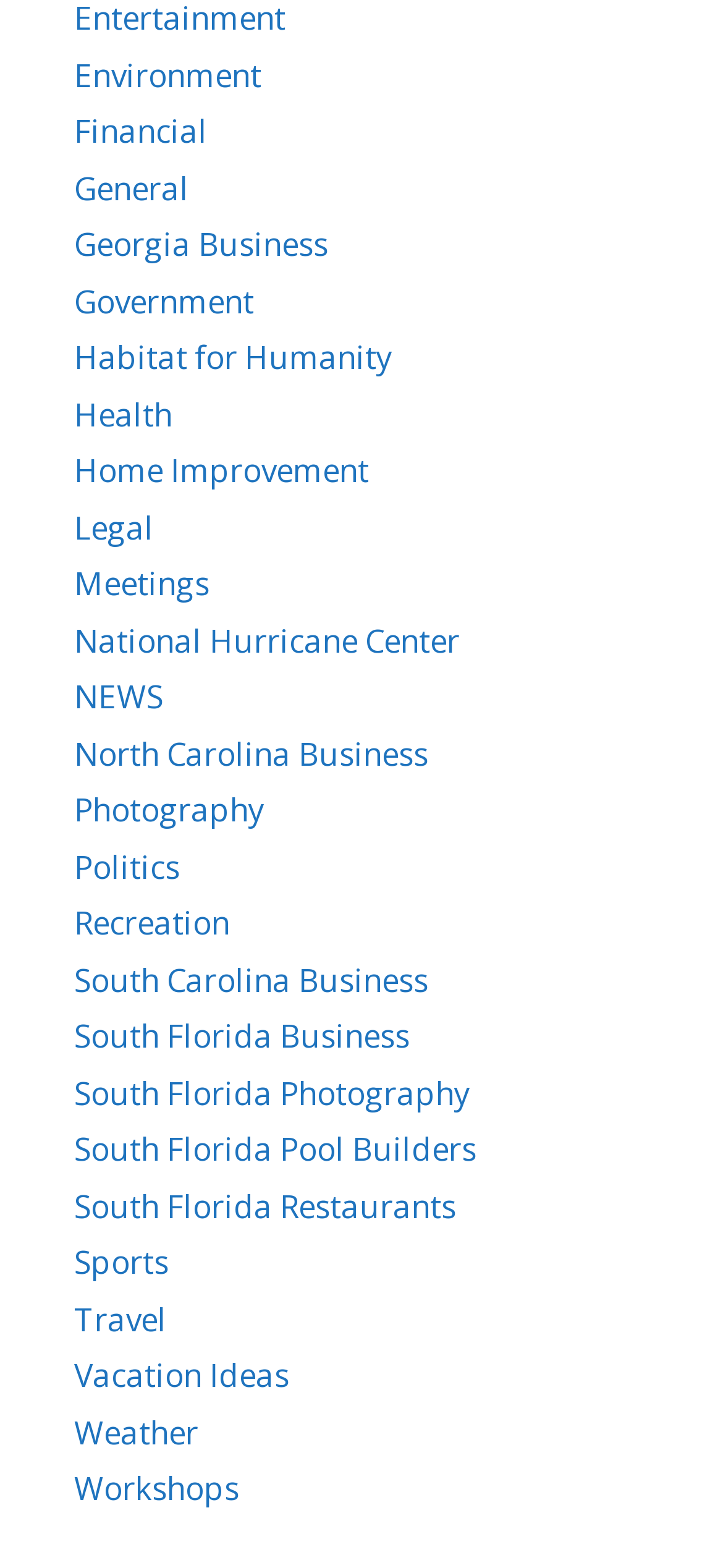Please reply with a single word or brief phrase to the question: 
What is the first category on the webpage?

Environment